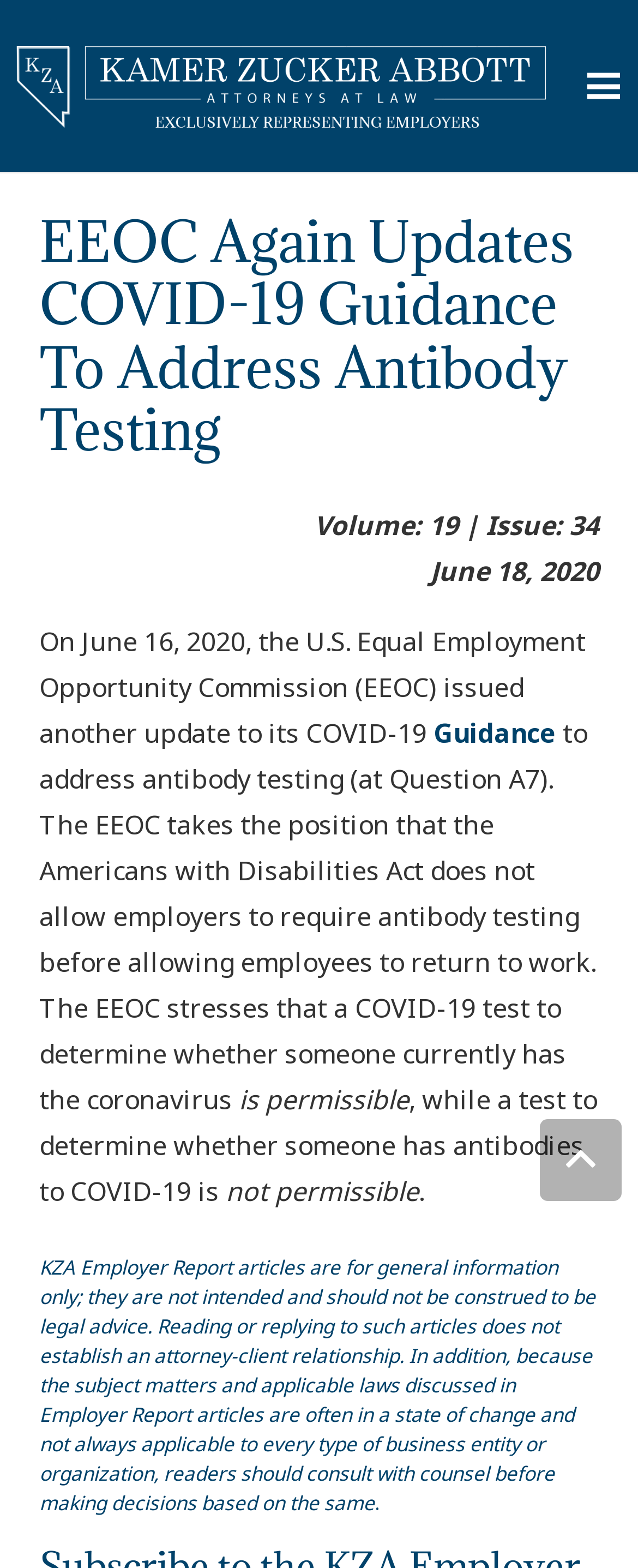What is the date of the EEOC update?
Based on the screenshot, provide your answer in one word or phrase.

June 16, 2020